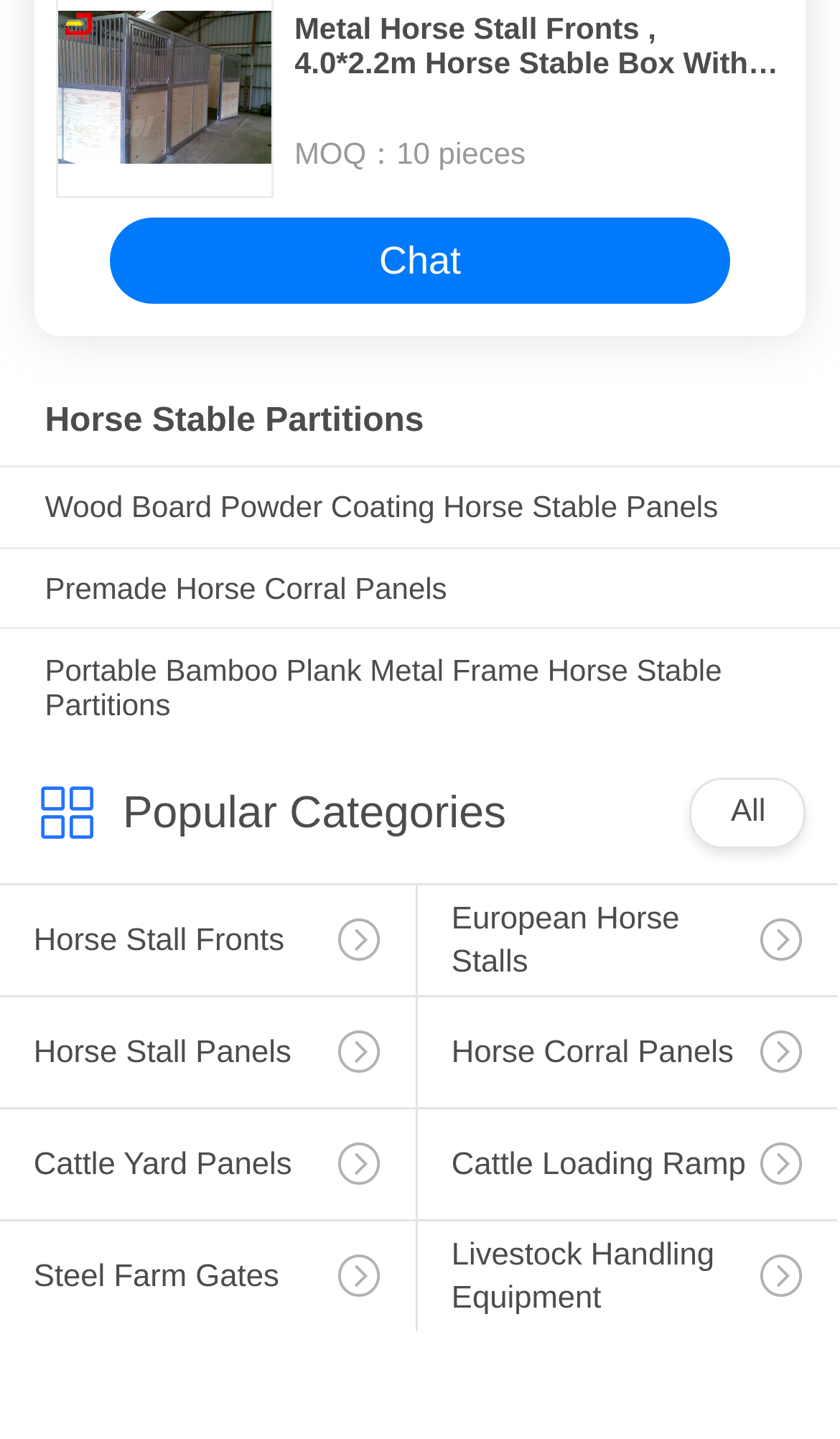From the element description: "Chat", extract the bounding box coordinates of the UI element. The coordinates should be expressed as four float numbers between 0 and 1, in the order [left, top, right, bottom].

[0.132, 0.152, 0.868, 0.211]